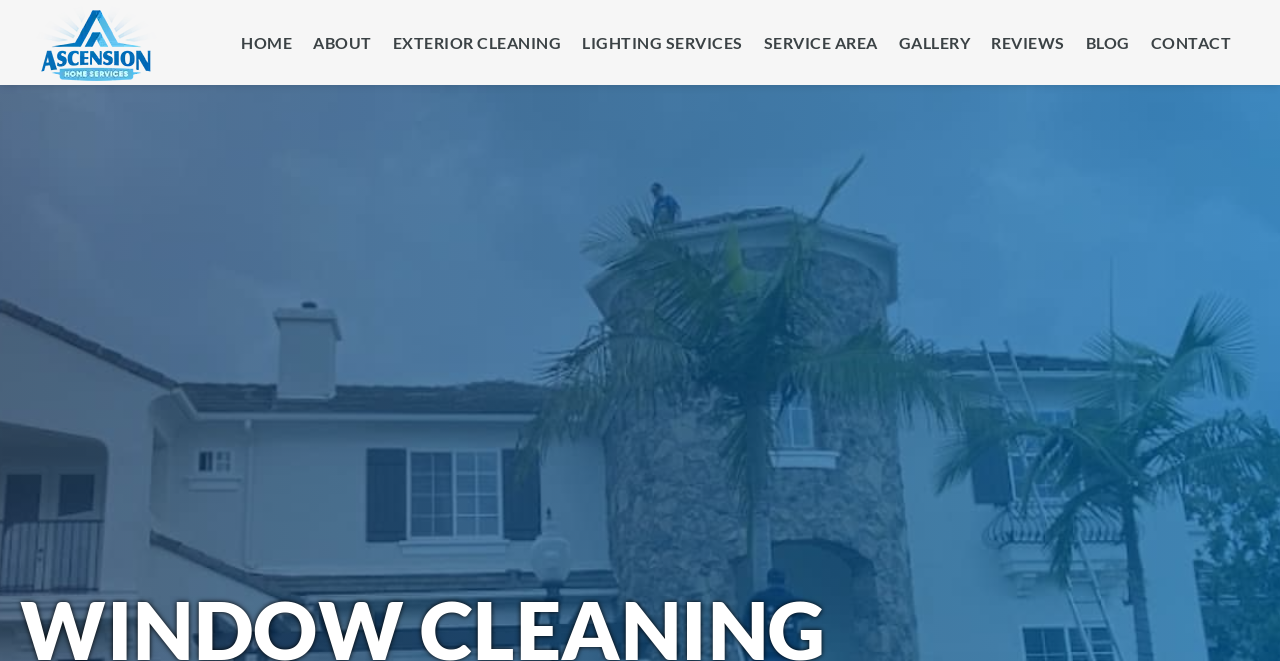Find the bounding box coordinates of the element I should click to carry out the following instruction: "check reviews".

[0.774, 0.03, 0.832, 0.099]